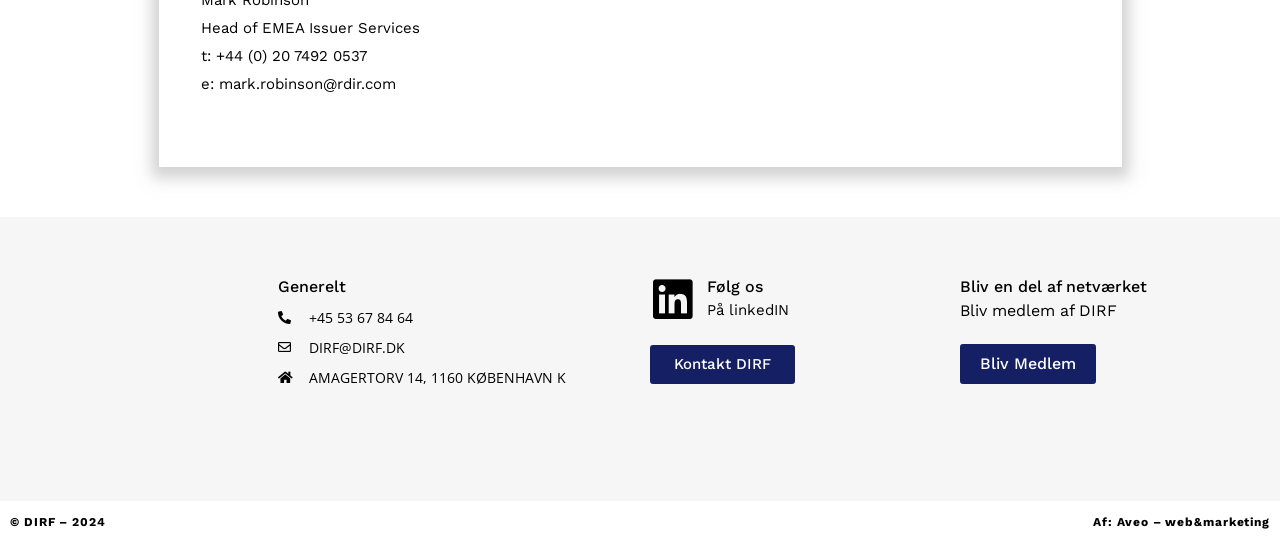What year is the copyright of DIRF?
Please look at the screenshot and answer in one word or a short phrase.

2024